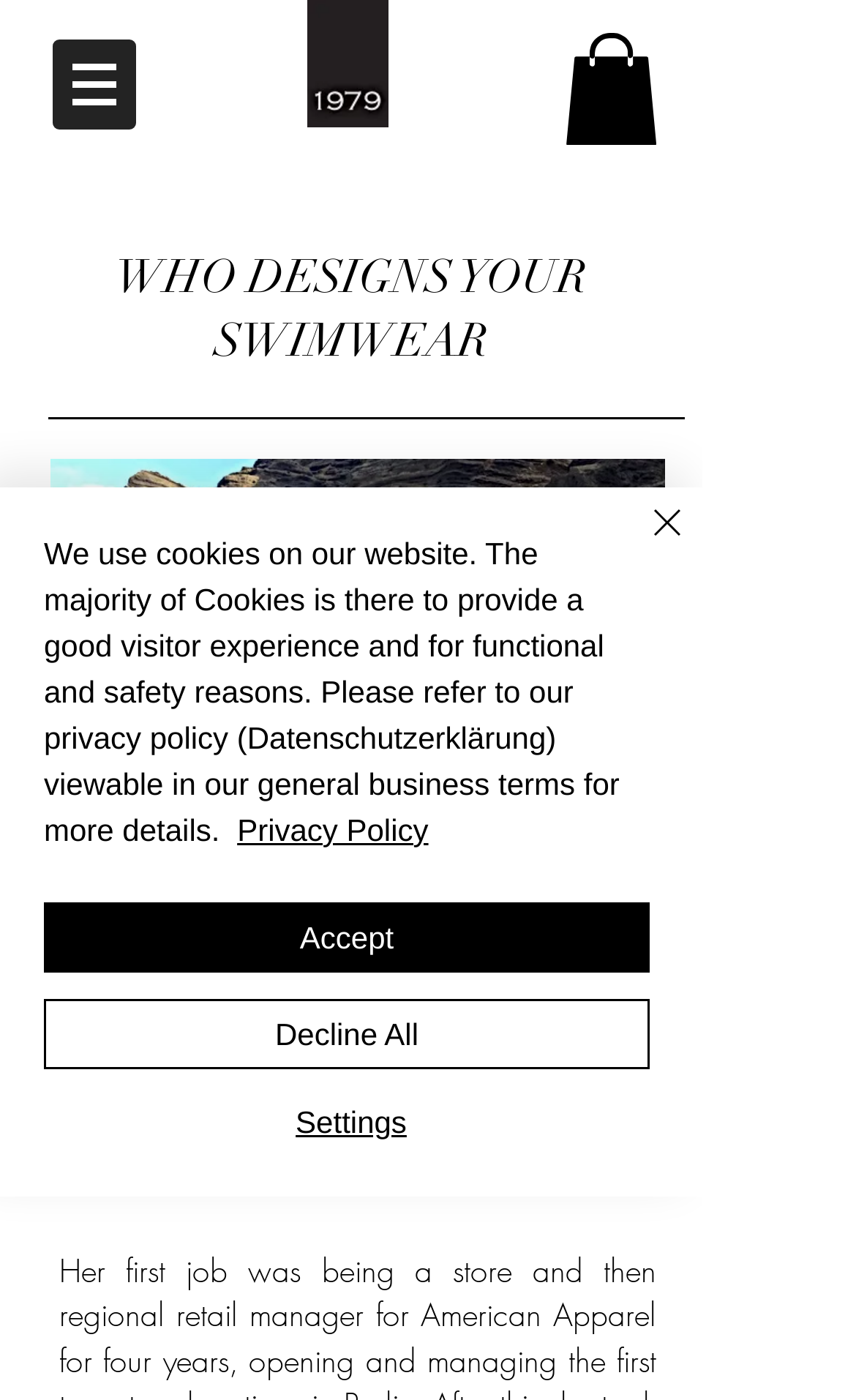Summarize the contents and layout of the webpage in detail.

The webpage is about the designer of 1979 swimwear, Suzanna Kuhlemann. At the top left, there is a navigation menu labeled "Site" with a button that has a popup menu. To the right of the navigation menu, there is a link with an image. 

Below the navigation menu, there is a large heading that reads "WHO DESIGNS YOUR SWIMWEAR". Underneath the heading, there is a large image of the designer, Suzanna Kuhlemann. 

To the right of the image, there is a block of text that describes Suzanna Kuhlemann's background, including her birthplace, education, and experience in fashion design. The text also mentions her theme of abstract Hawaiian prints on men's and women's swimwear.

At the bottom of the page, there is a cookie alert notification that informs visitors about the use of cookies on the website. The notification includes a link to the privacy policy and three buttons: "Accept", "Decline All", and "Settings". There is also a "Close" button with an image of a close icon.